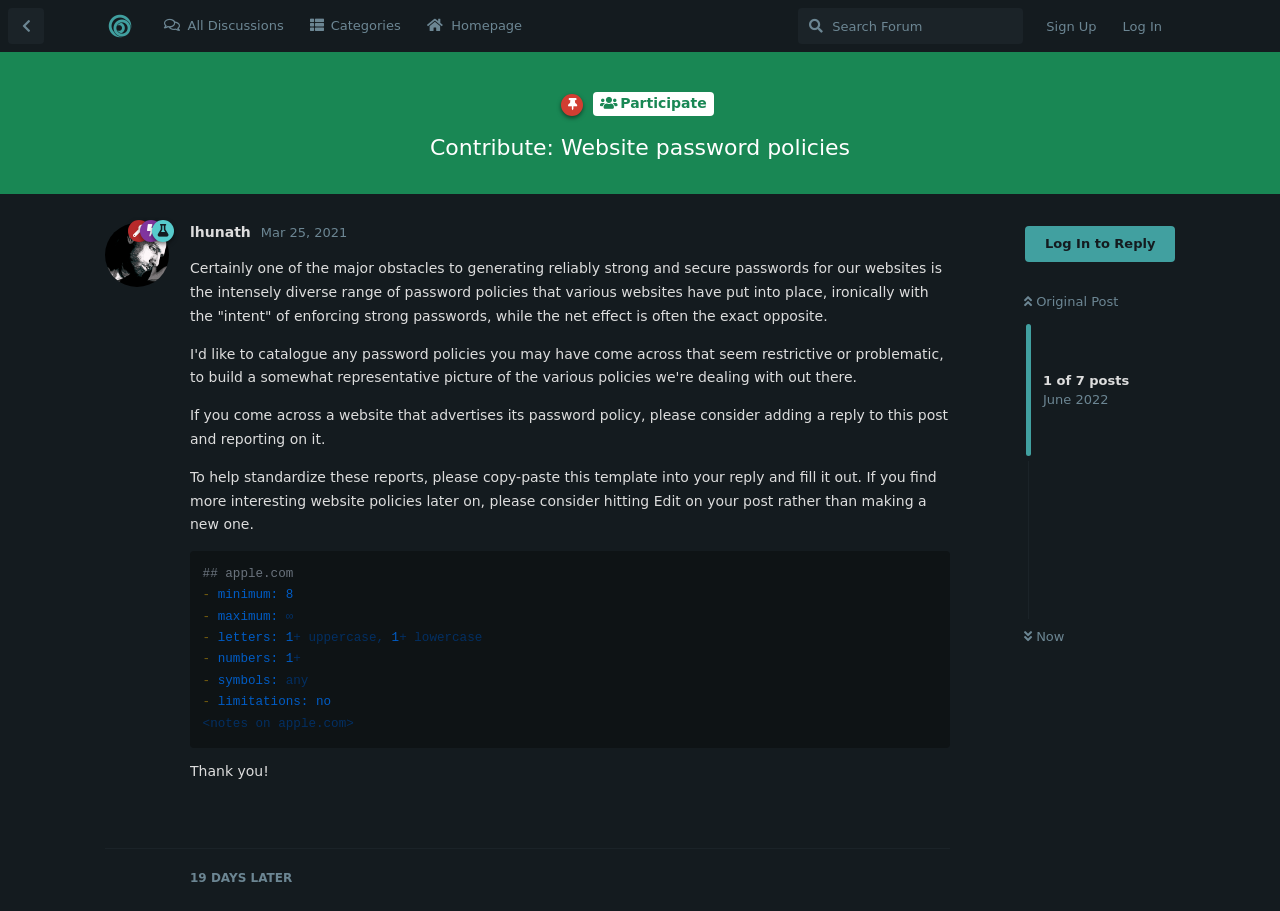Determine the bounding box coordinates of the element that should be clicked to execute the following command: "View original post".

[0.8, 0.322, 0.874, 0.339]